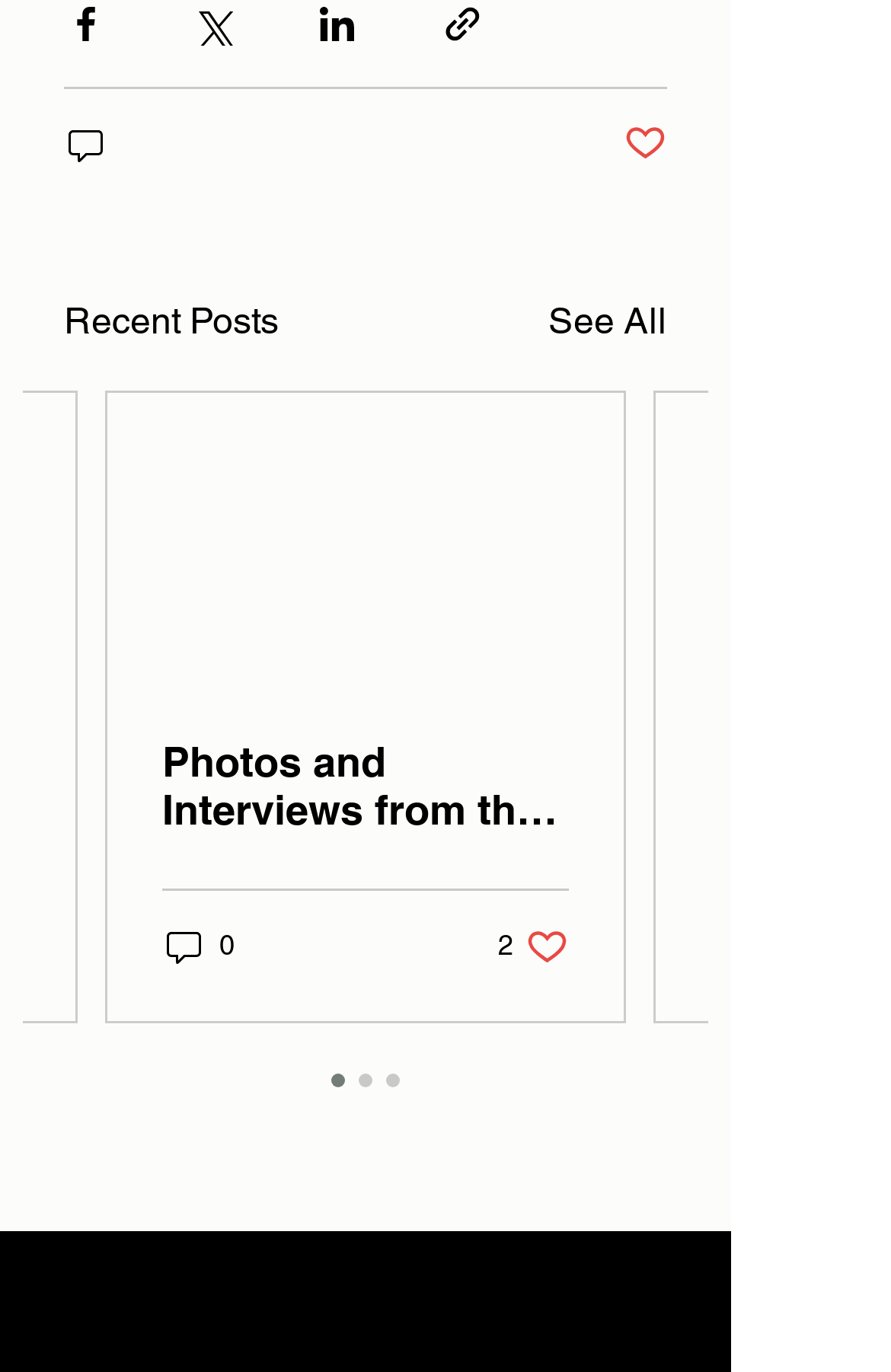Use a single word or phrase to answer the question: What is the number of comments on the first article?

0